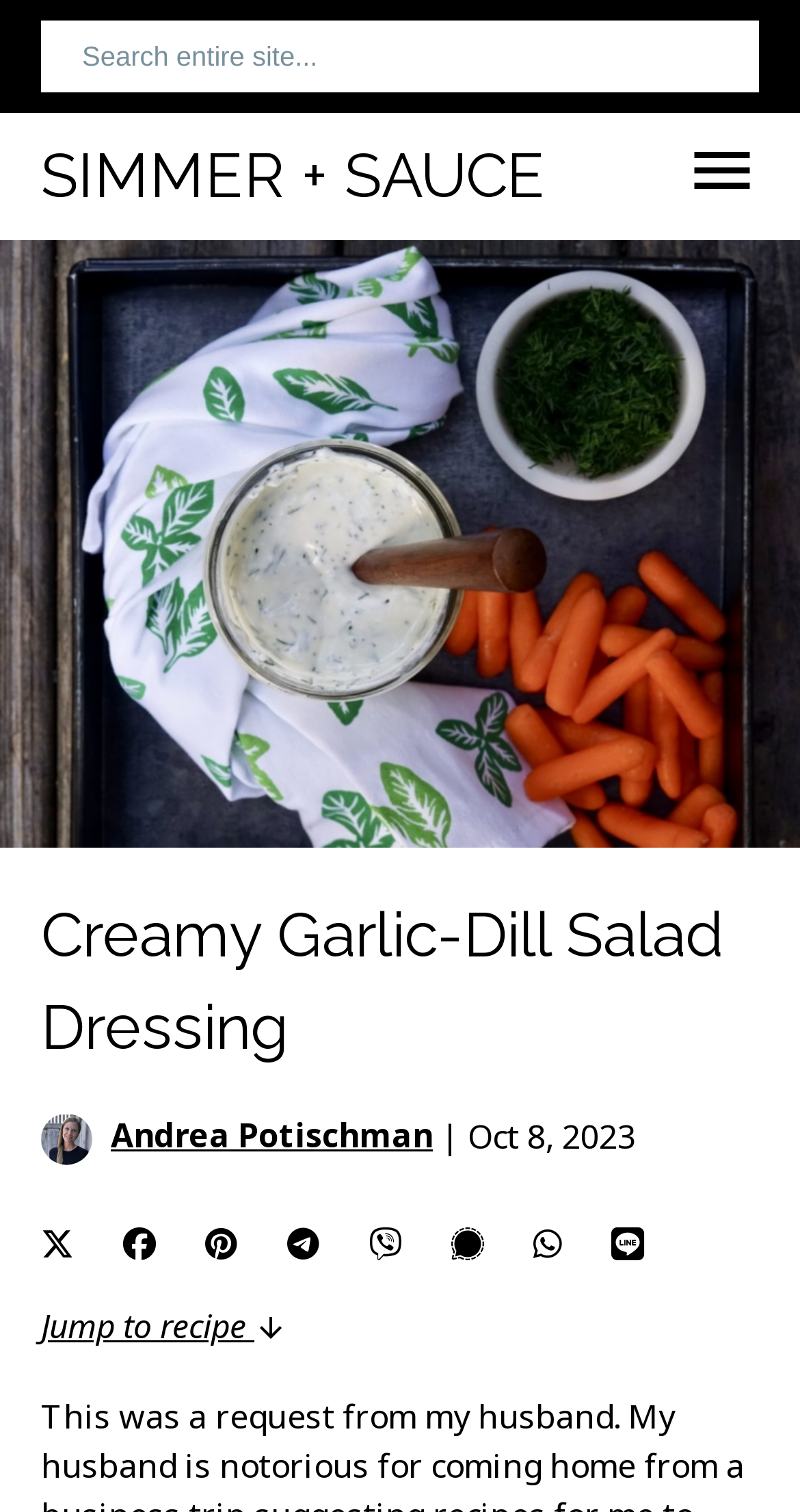Provide a comprehensive caption for the webpage.

The webpage is about a recipe for Creamy Garlic-Dill Salad Dressing. At the top, there is a navigation menu with 17 links to different categories, such as Savory Recipes, Appetizers, Beef, and more. These links are arranged horizontally and take up the entire width of the page.

Below the navigation menu, there is a search bar with a search box and a placeholder text "Search entire site...". The search bar is located near the top of the page and spans about 90% of the page's width.

To the right of the search bar, there is a link to "SIMMER + SAUCE" and a link to "menu". The "menu" link is located near the top-right corner of the page.

The main content of the page starts with a large image of the Creamy Garlic-Dill Salad Dressing, which takes up the entire width of the page. Below the image, there is a heading that reads "Creamy Garlic-Dill Salad Dressing".

Under the heading, there is an author section with an image of the author's avatar, the author's name "Andrea Potischman", and the date "Oct 8, 2023". The author section is arranged horizontally and takes up about half of the page's width.

Below the author section, there are 7 social media links, each represented by an icon. These links are arranged horizontally and take up about half of the page's width.

Finally, there is a link to "Jump to recipe" with an arrow downward icon, located near the bottom of the page.